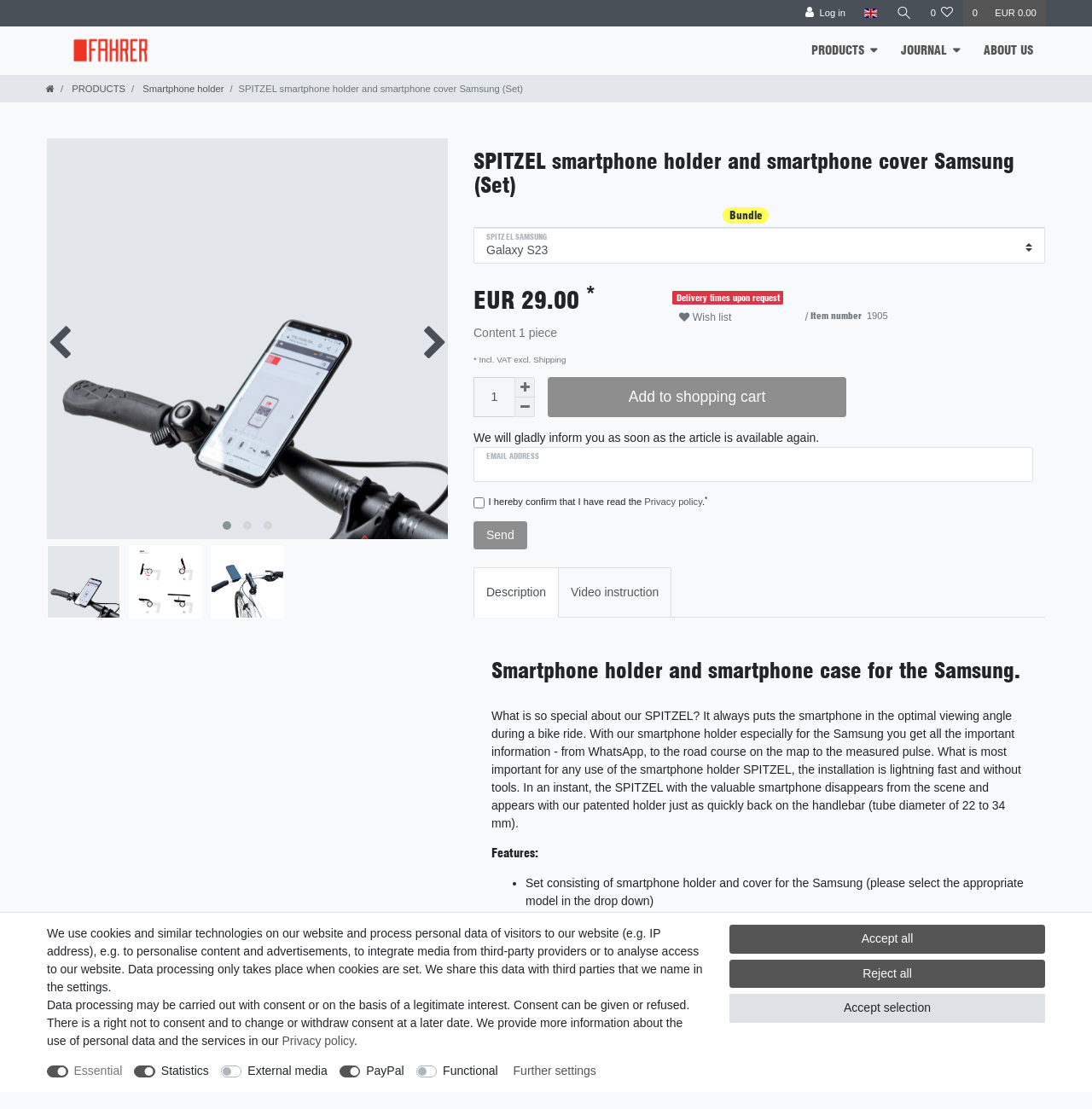Please determine the bounding box coordinates of the area that needs to be clicked to complete this task: 'View the wish list'. The coordinates must be four float numbers between 0 and 1, formatted as [left, top, right, bottom].

[0.843, 0.0, 0.882, 0.024]